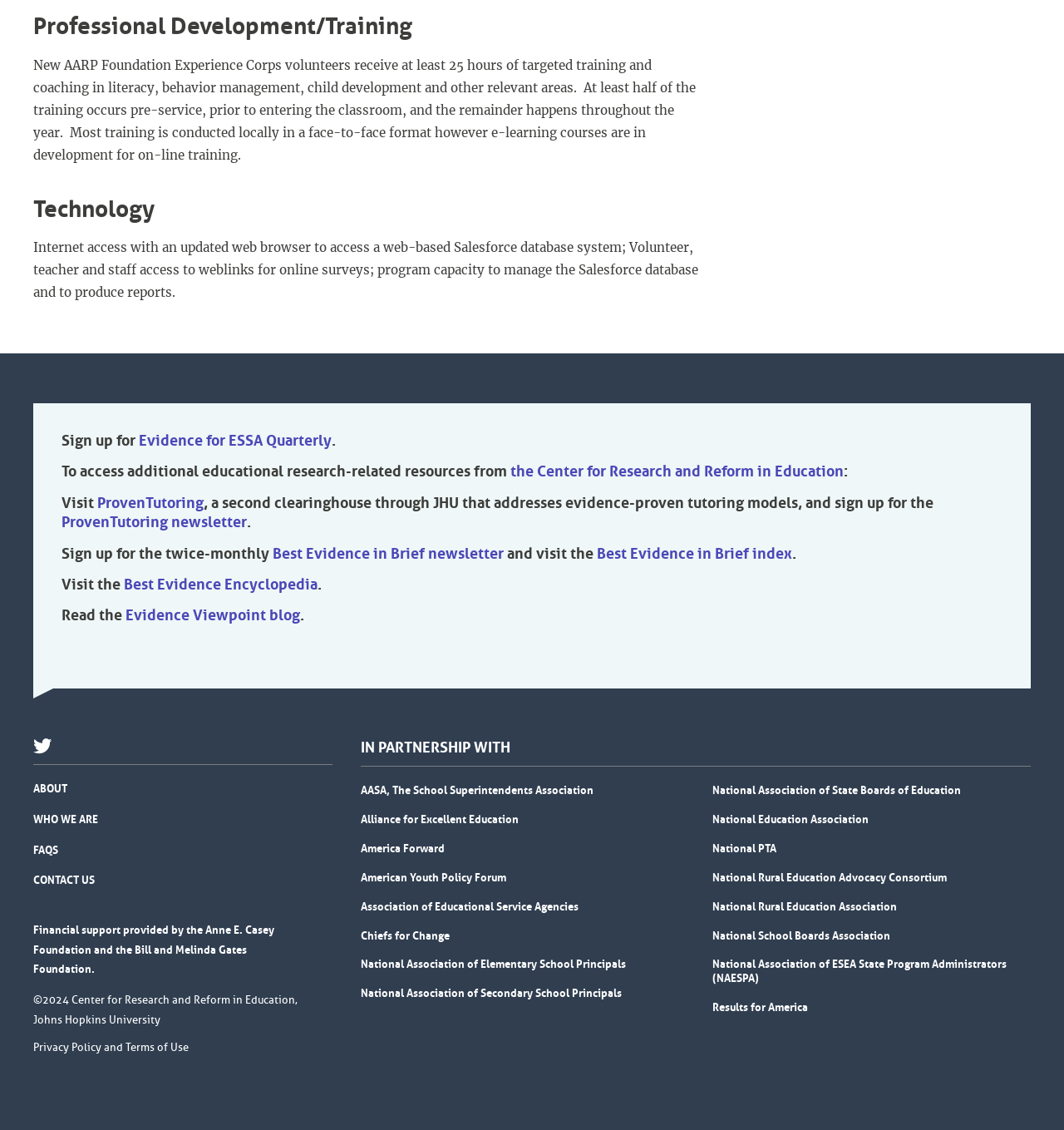Pinpoint the bounding box coordinates of the element to be clicked to execute the instruction: "Visit the Center for Research and Reform in Education".

[0.48, 0.409, 0.793, 0.427]